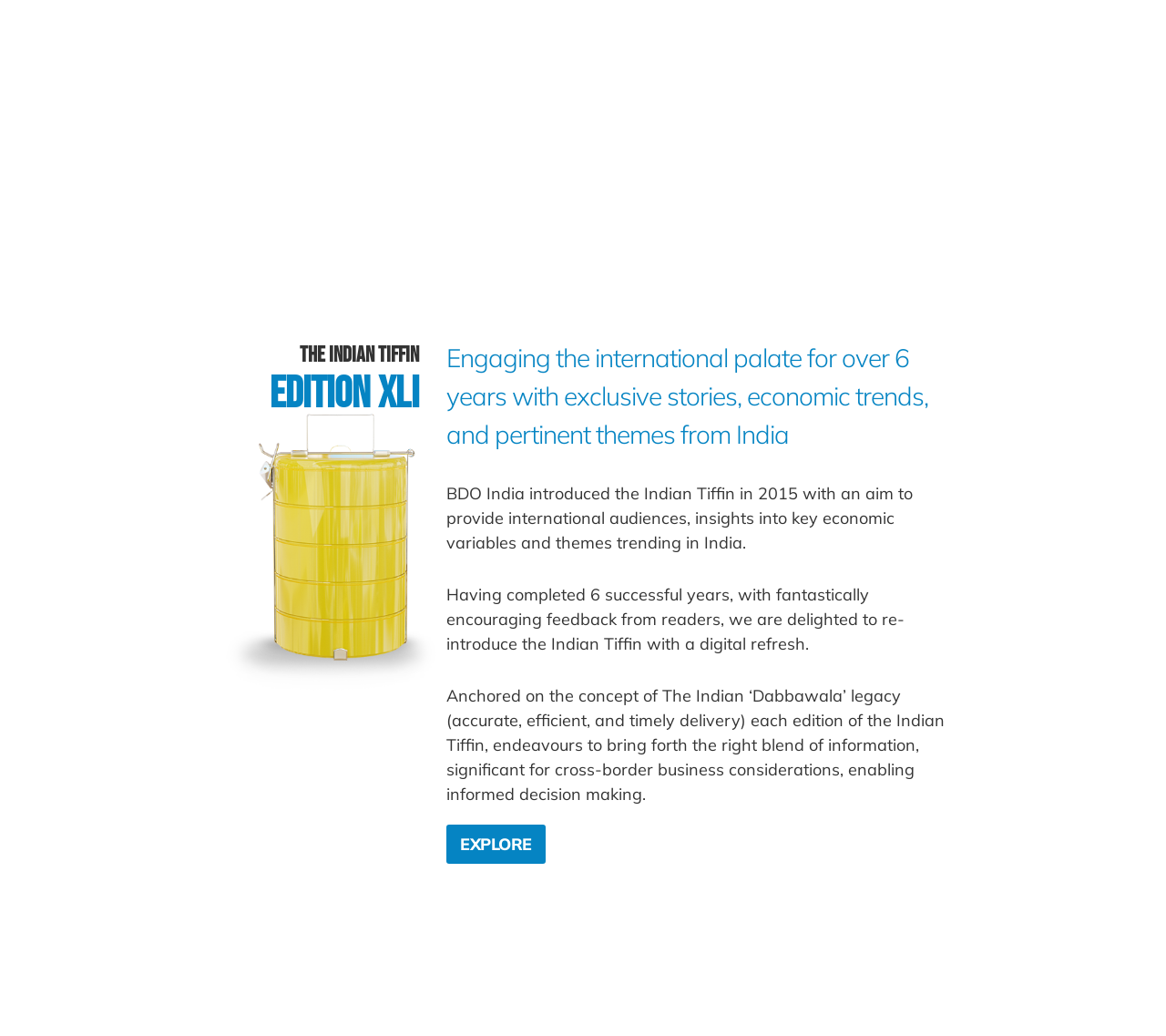Write an extensive caption that covers every aspect of the webpage.

The webpage is titled "Tiffin BDO" and appears to be an introduction or landing page for a publication or newsletter called "The Indian Tiffin". 

At the top right corner, there are four links: "Archives", "Subscribe", "Contact", and "About", listed in that order. 

Below these links, there is a prominent heading that reads "THE INDIAN TIFFIN EDITION XLI". 

Underneath the heading, there are three paragraphs of text that provide an introduction to "The Indian Tiffin". The first paragraph explains that it has been engaging the international palate for over 6 years with exclusive stories, economic trends, and pertinent themes from India. The second paragraph mentions that BDO India introduced "The Indian Tiffin" in 2015 to provide international audiences with insights into key economic variables and themes trending in India. The third paragraph states that after 6 successful years, "The Indian Tiffin" is being re-introduced with a digital refresh.

Below these paragraphs, there is another paragraph that explains the concept behind "The Indian Tiffin", which is anchored on the concept of the Indian "Dabbawala" legacy, aiming to provide accurate, efficient, and timely delivery of information significant for cross-border business considerations.

Finally, at the bottom, there is a prominent link that reads "EXPLORE", which is likely a call-to-action to encourage visitors to explore the publication or newsletter further.